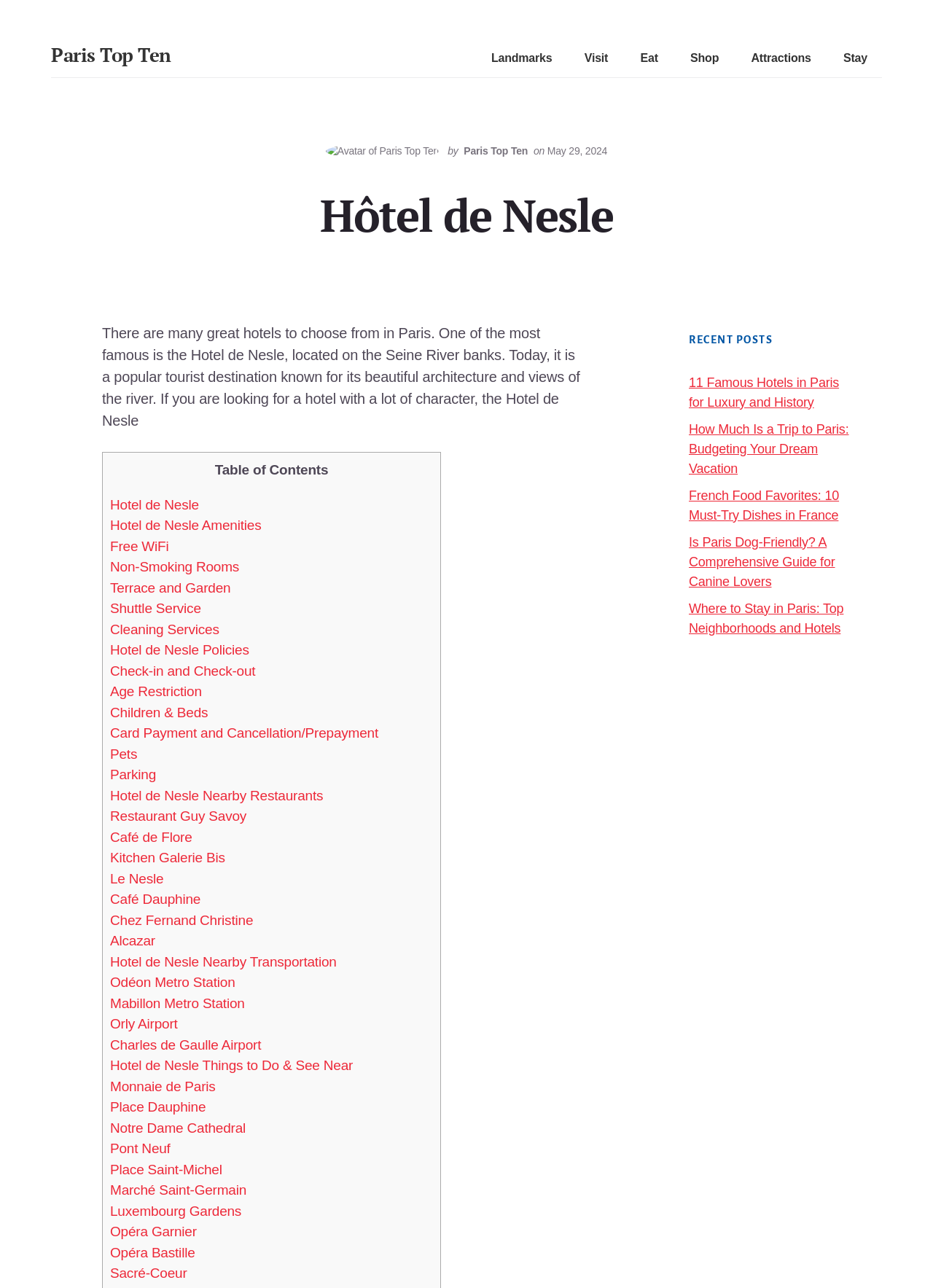What is the name of the nearby attraction mentioned on the webpage?
Offer a detailed and exhaustive answer to the question.

The webpage has a link 'Notre Dame Cathedral' under the section 'Hotel de Nesle Things to Do & See Near' which suggests that it is a nearby attraction mentioned on the webpage.